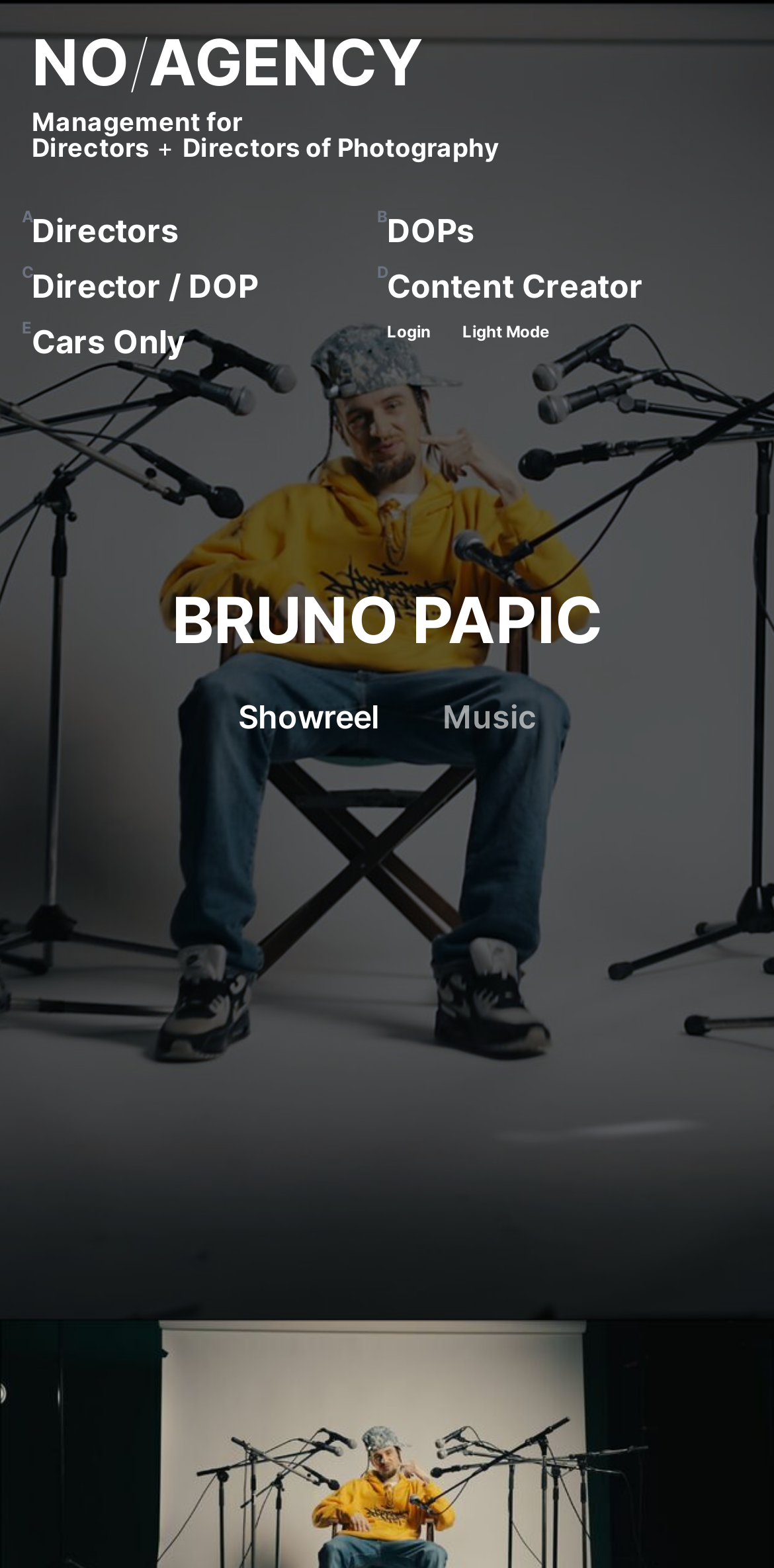Utilize the details in the image to give a detailed response to the question: How many directors are listed on this page?

I counted the number of links with names of directors, starting from Adi Halfin to Kimani Schumann, and found 43 links.